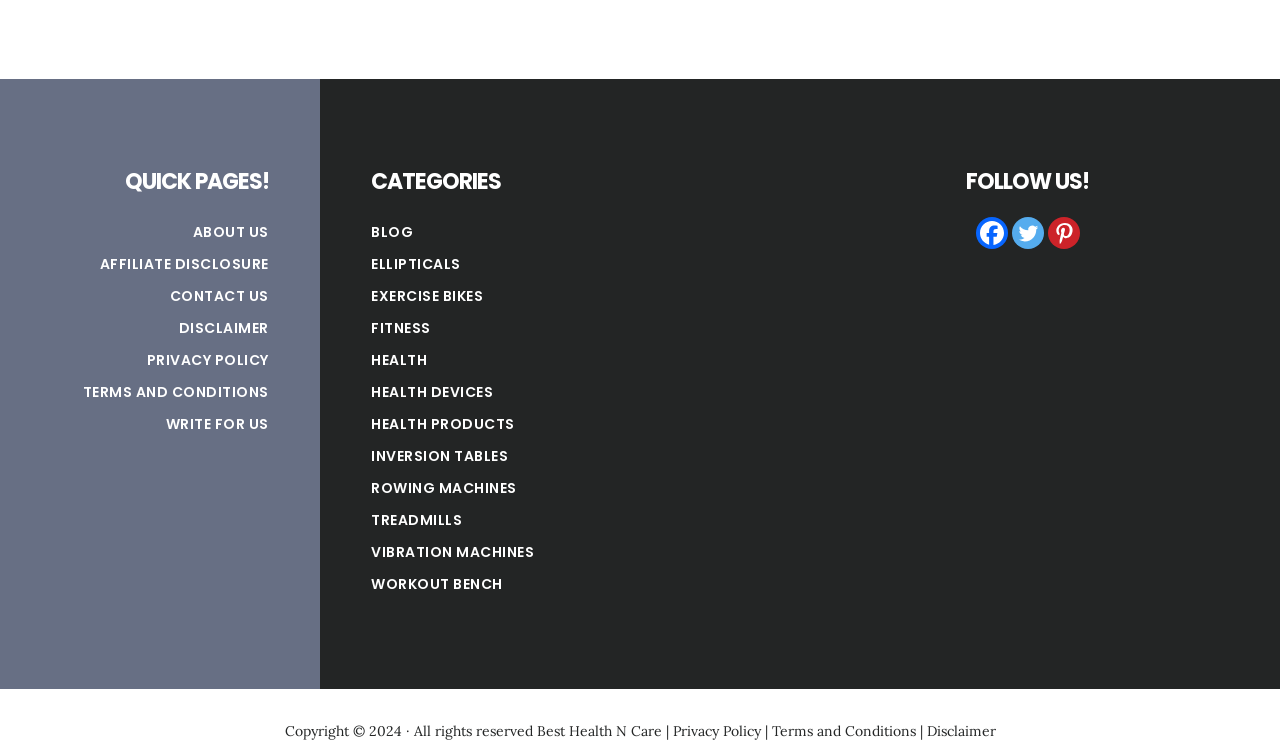What type of content is likely to be found on the webpage?
Please provide a single word or phrase answer based on the image.

Fitness and health related